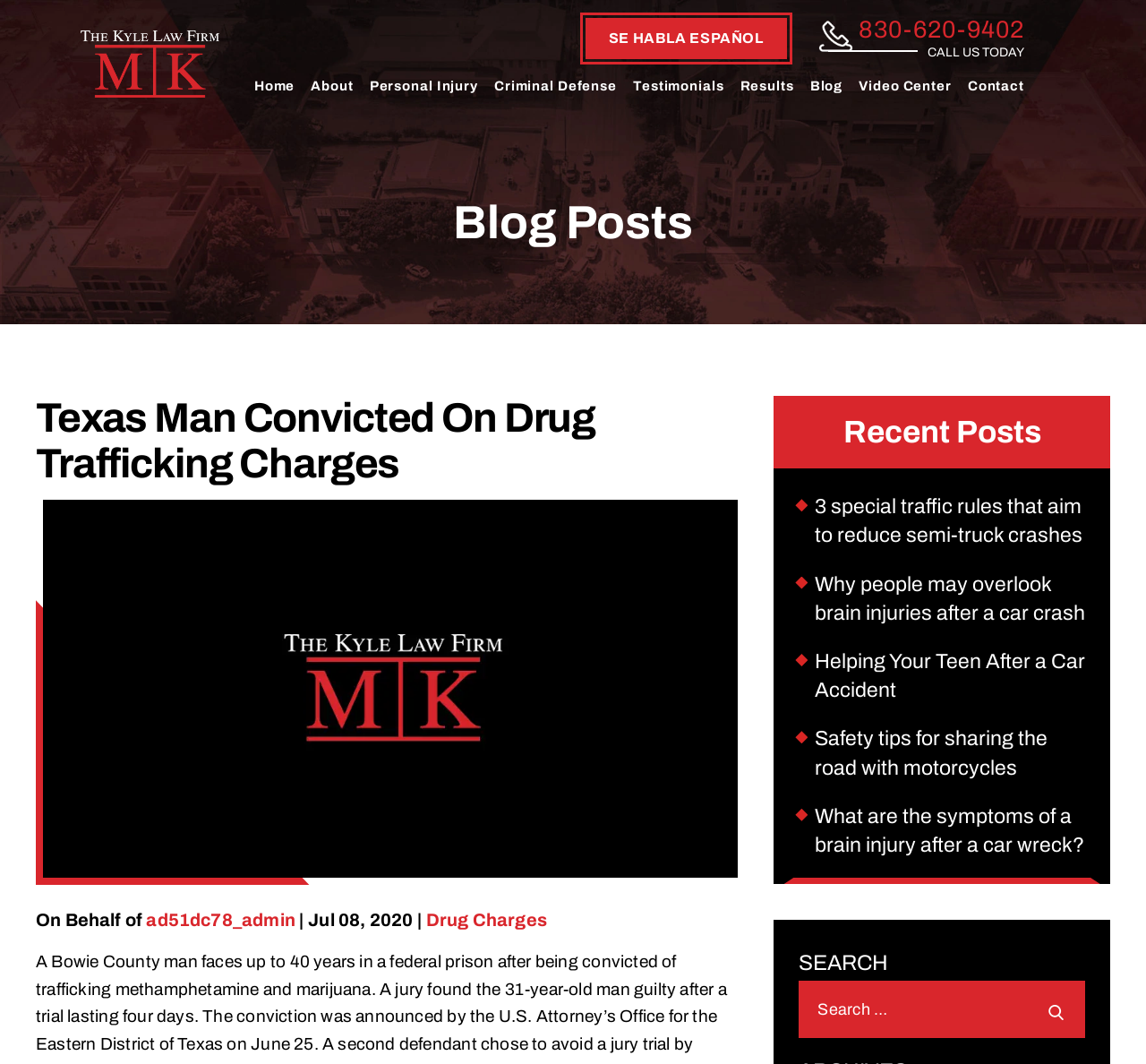What language is spoken at this law firm?
Kindly offer a comprehensive and detailed response to the question.

The webpage indicates that the law firm speaks Spanish, as it says 'SE HABLA ESPAÑOL' in the top-right corner of the webpage.